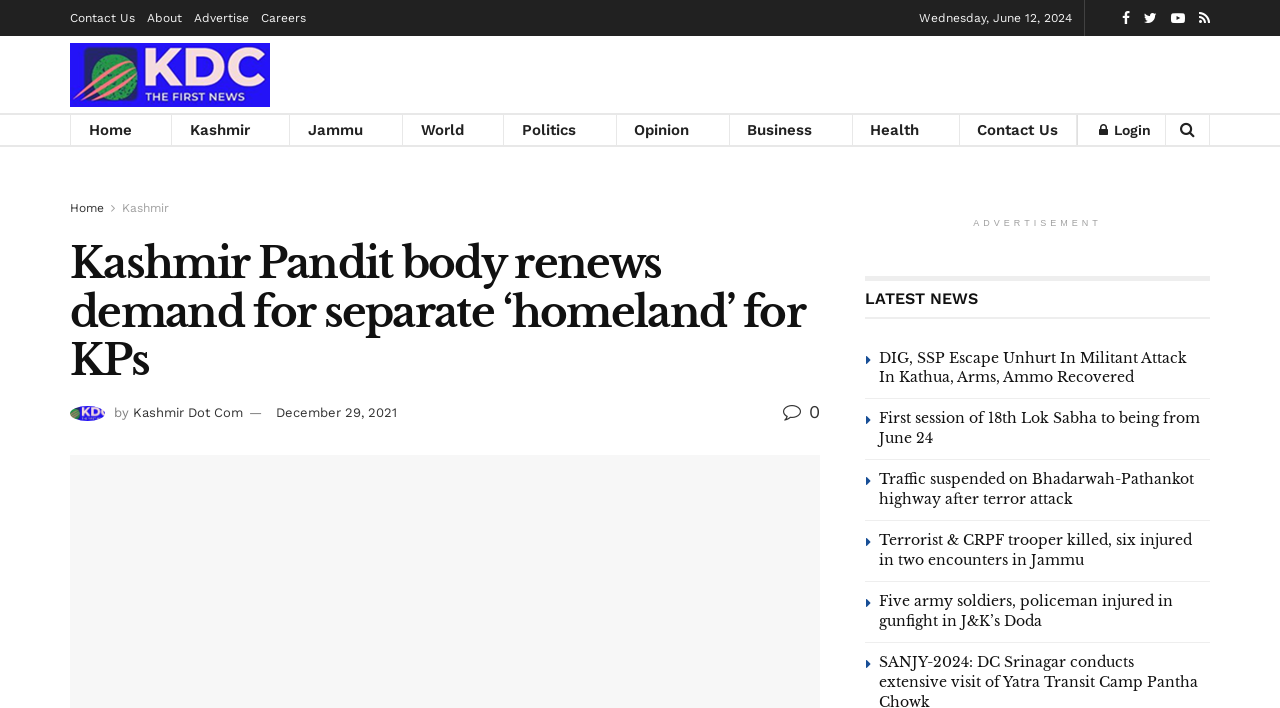Please specify the bounding box coordinates in the format (top-left x, top-left y, bottom-right x, bottom-right y), with values ranging from 0 to 1. Identify the bounding box for the UI component described as follows: Careers

[0.204, 0.0, 0.239, 0.051]